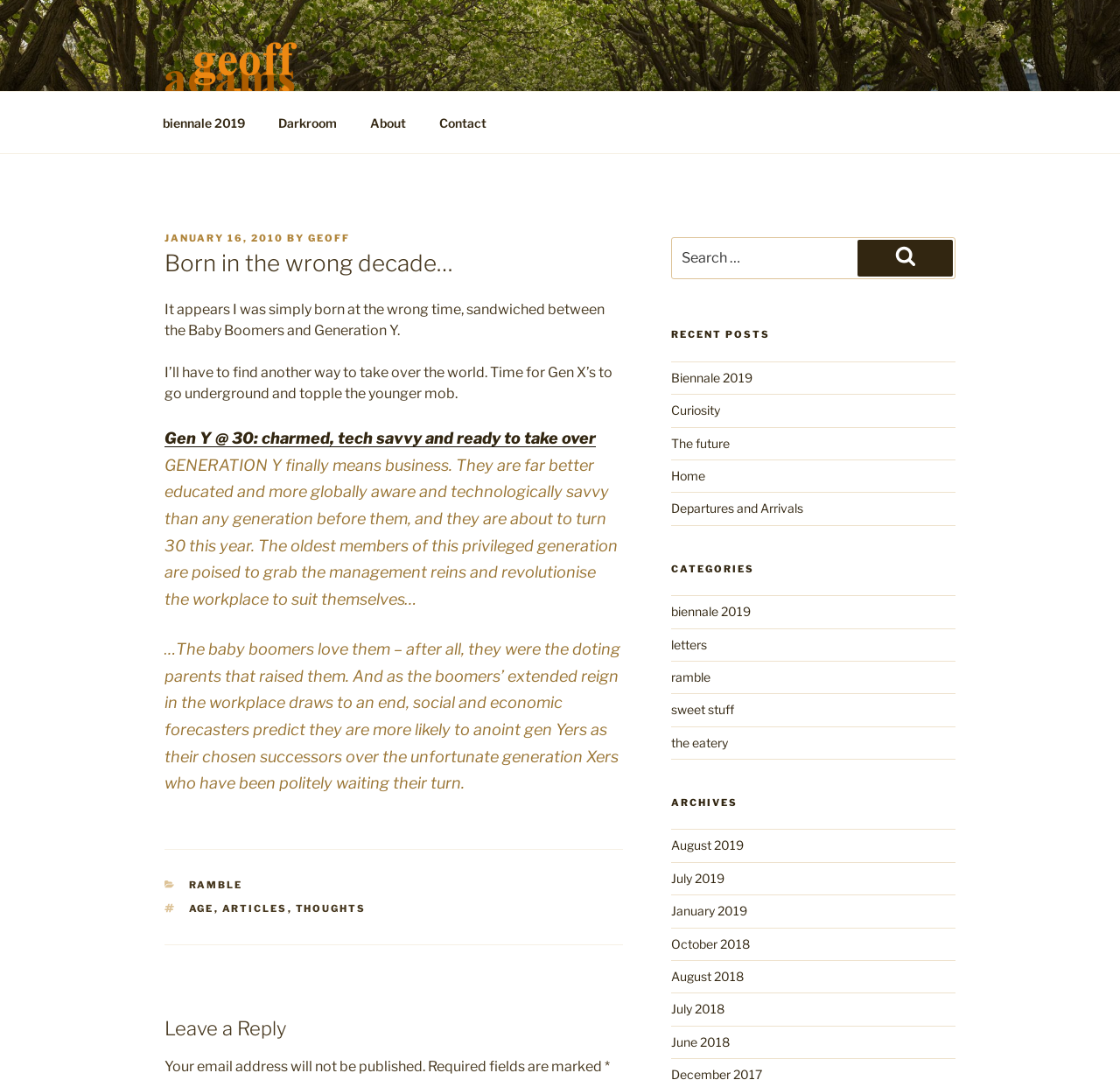Locate the bounding box coordinates of the area that needs to be clicked to fulfill the following instruction: "Leave a reply". The coordinates should be in the format of four float numbers between 0 and 1, namely [left, top, right, bottom].

[0.147, 0.94, 0.556, 0.965]